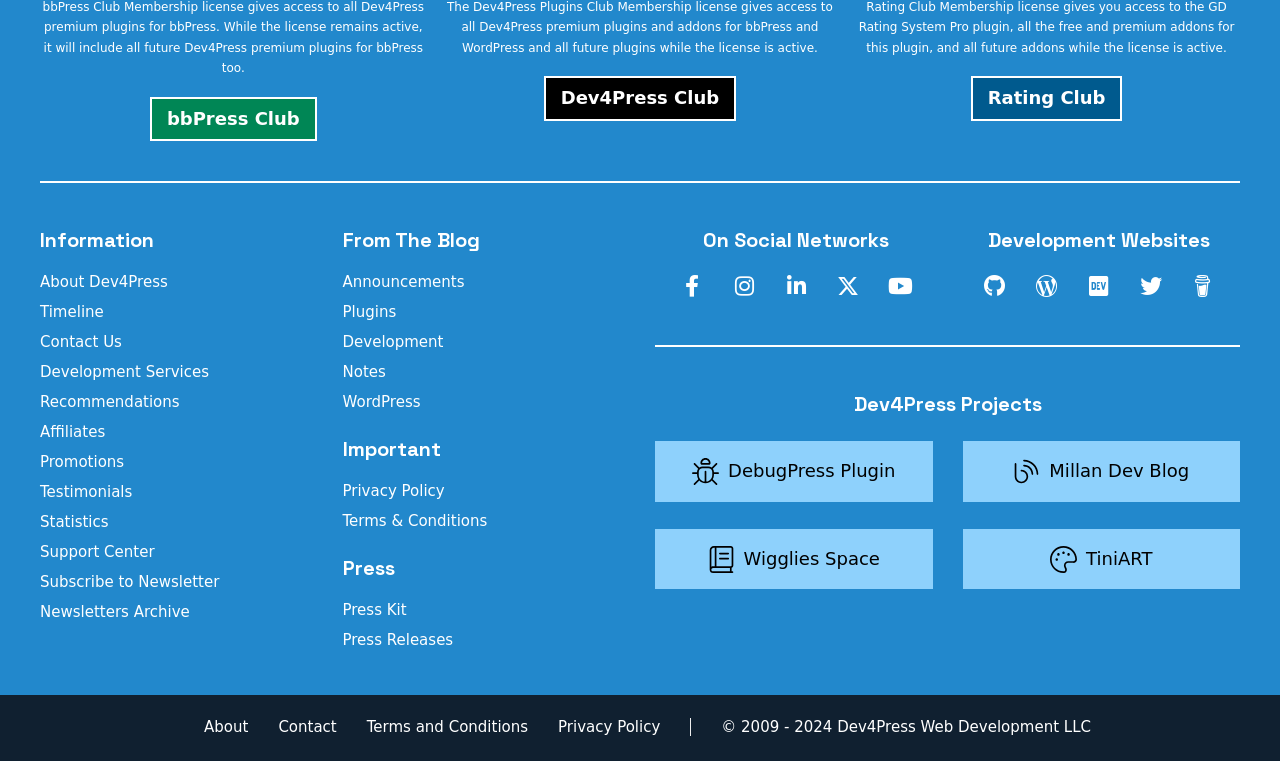How many links are there under the 'Information' heading? Using the information from the screenshot, answer with a single word or phrase.

7